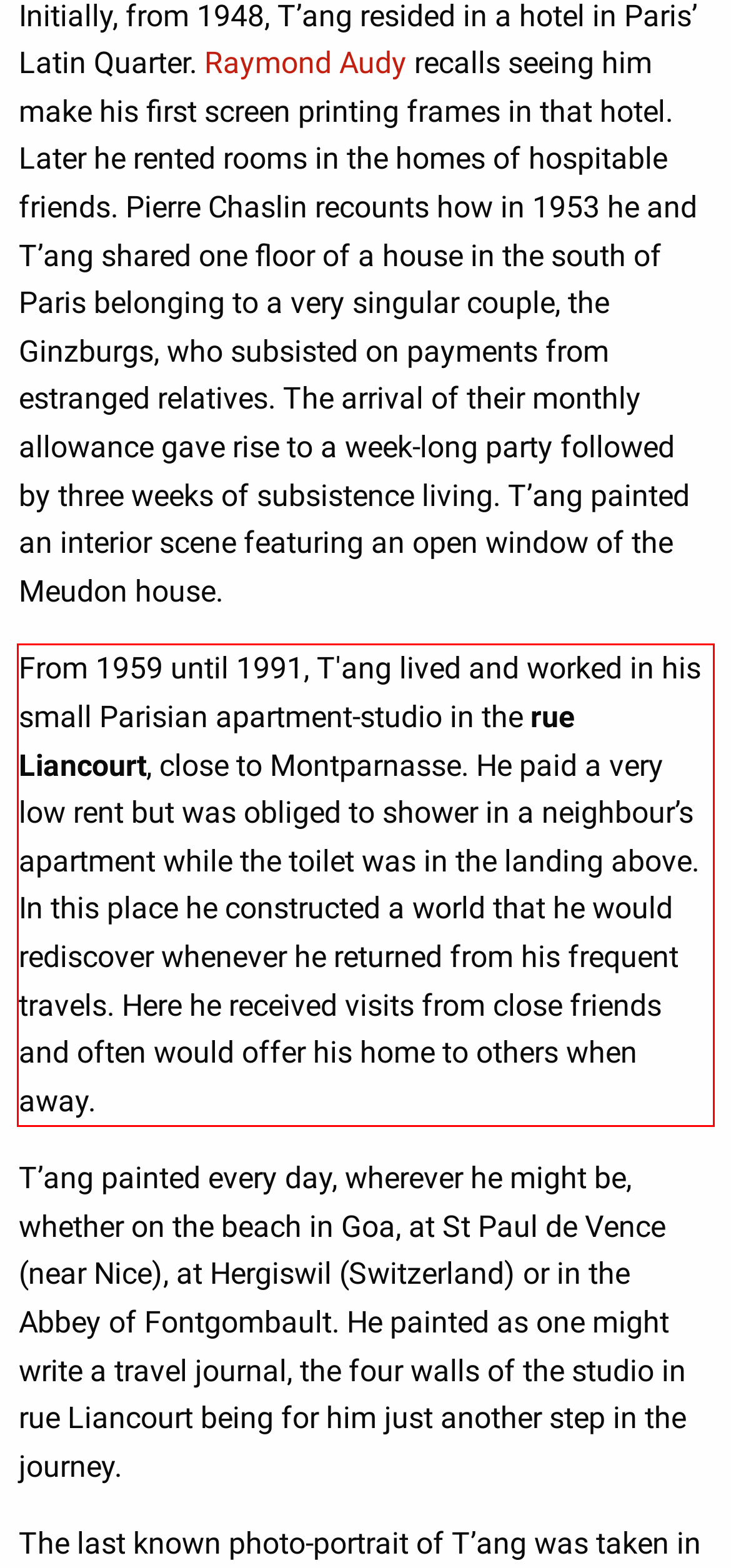Analyze the red bounding box in the provided webpage screenshot and generate the text content contained within.

From 1959 until 1991, T'ang lived and worked in his small Parisian apartment-studio in the rue Liancourt, close to Montparnasse. He paid a very low rent but was obliged to shower in a neighbour’s apartment while the toilet was in the landing above. In this place he constructed a world that he would rediscover whenever he returned from his frequent travels. Here he received visits from close friends and often would offer his home to others when away.